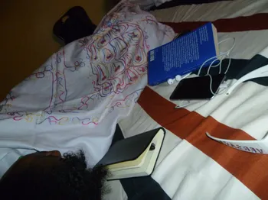What is the atmosphere of the scene?
Using the image as a reference, answer the question in detail.

The warm colors of the bedding and the overall setting of the image create a cozy atmosphere, which is conducive to relaxation and introspection.